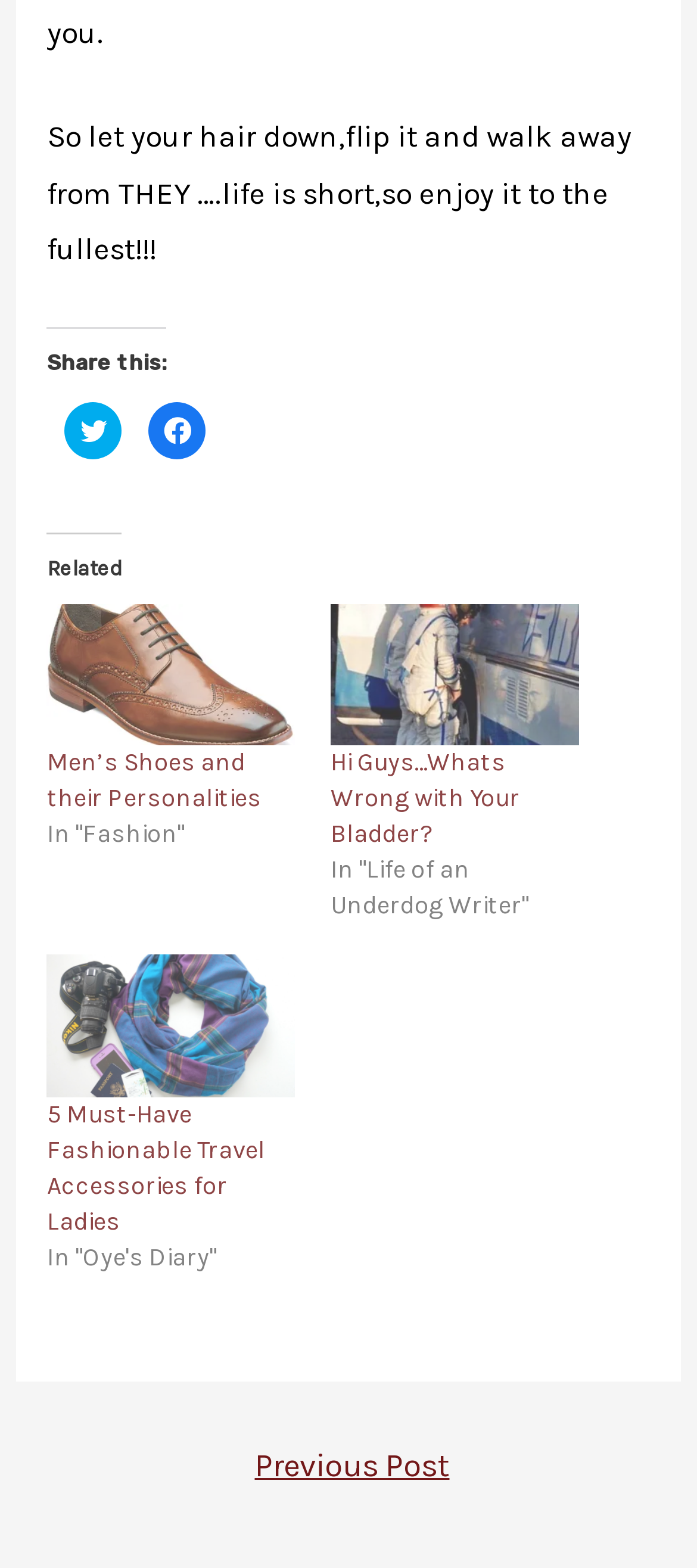Bounding box coordinates are given in the format (top-left x, top-left y, bottom-right x, bottom-right y). All values should be floating point numbers between 0 and 1. Provide the bounding box coordinate for the UI element described as: ← Previous Post

[0.029, 0.913, 0.982, 0.961]